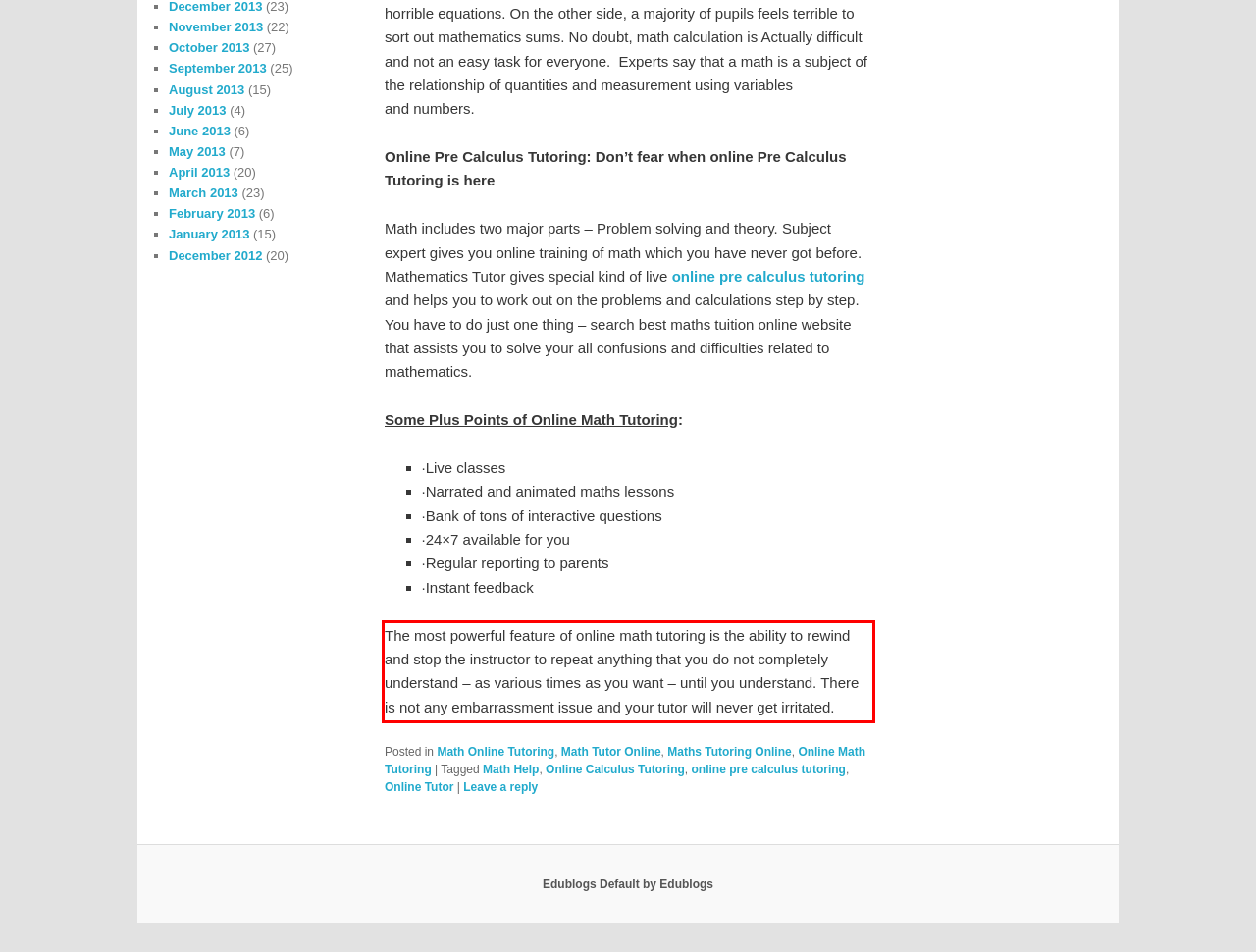Review the screenshot of the webpage and recognize the text inside the red rectangle bounding box. Provide the extracted text content.

The most powerful feature of online math tutoring is the ability to rewind and stop the instructor to repeat anything that you do not completely understand – as various times as you want – until you understand. There is not any embarrassment issue and your tutor will never get irritated.